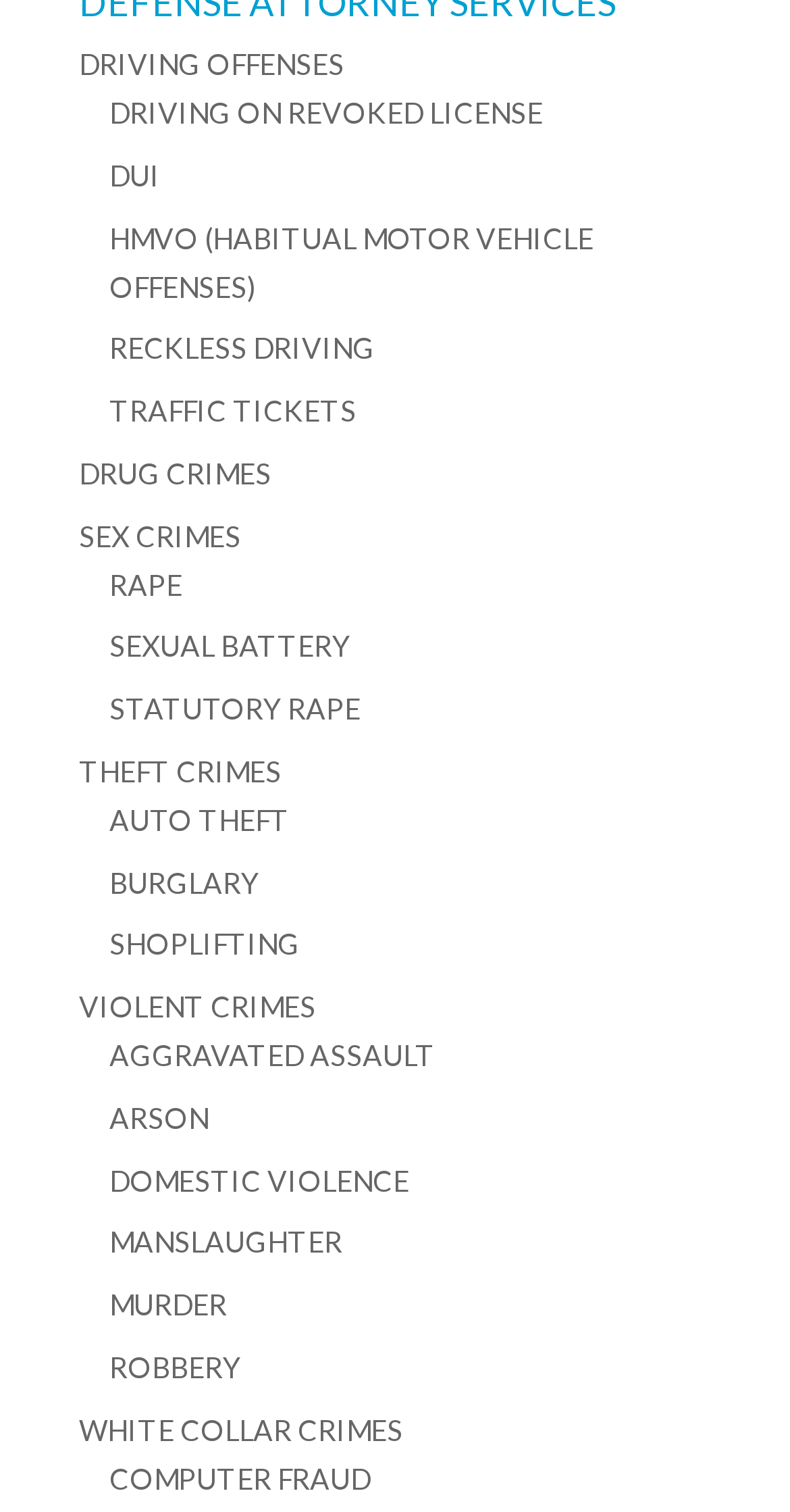Identify the bounding box coordinates of the section that should be clicked to achieve the task described: "download brochure".

None